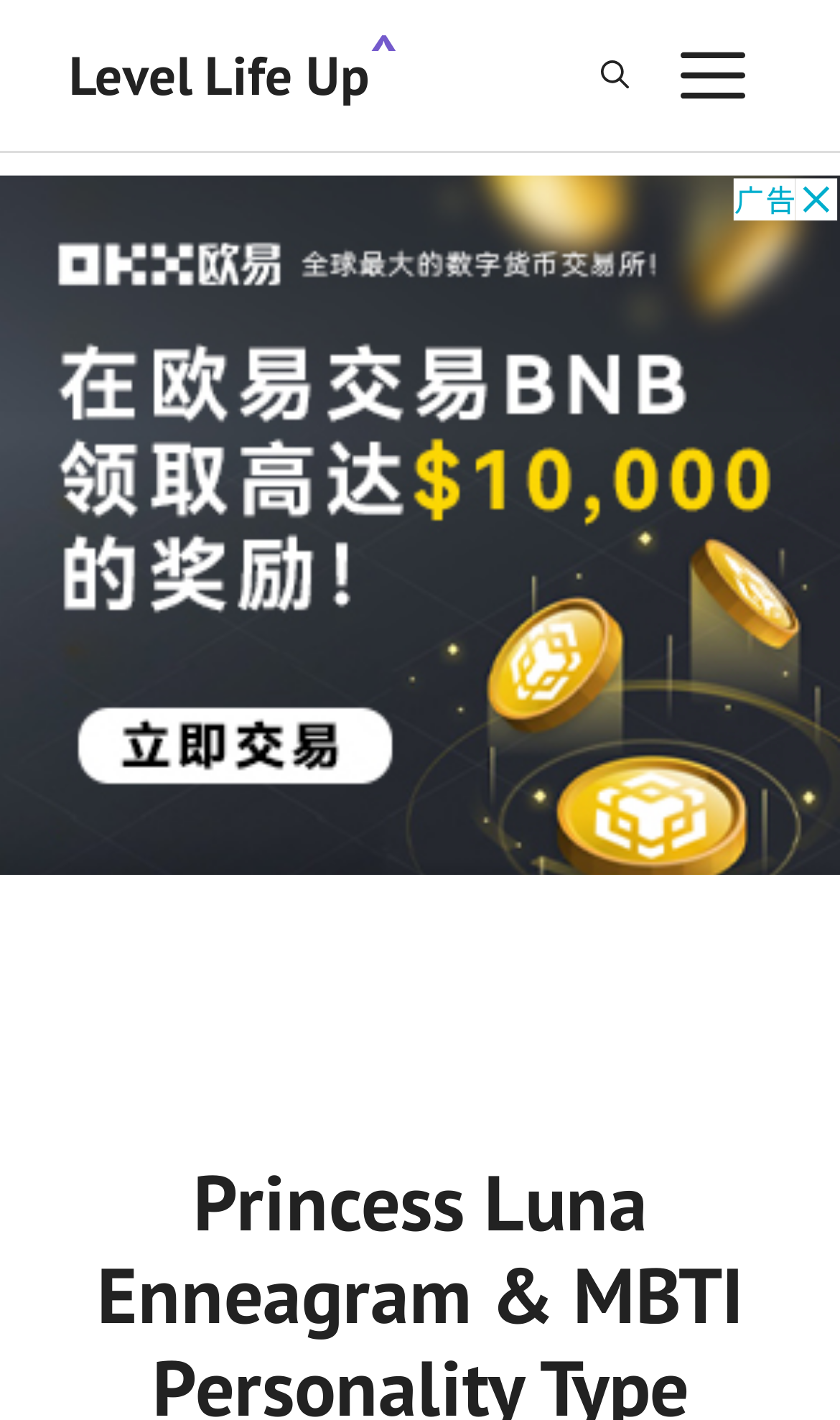Determine the main heading text of the webpage.

Princess Luna Enneagram & MBTI Personality Type